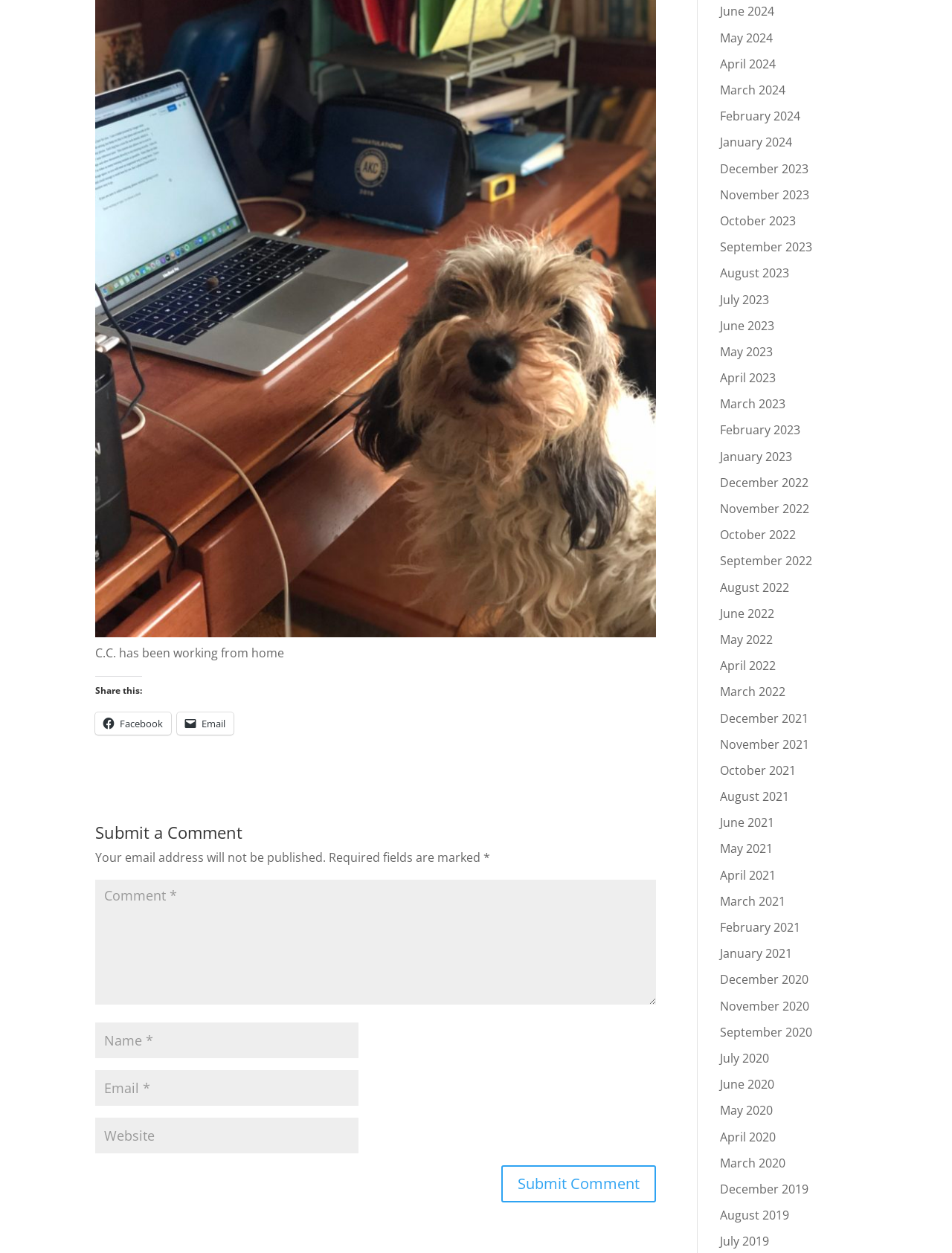Identify the bounding box coordinates of the element that should be clicked to fulfill this task: "Submit a comment". The coordinates should be provided as four float numbers between 0 and 1, i.e., [left, top, right, bottom].

[0.527, 0.93, 0.689, 0.96]